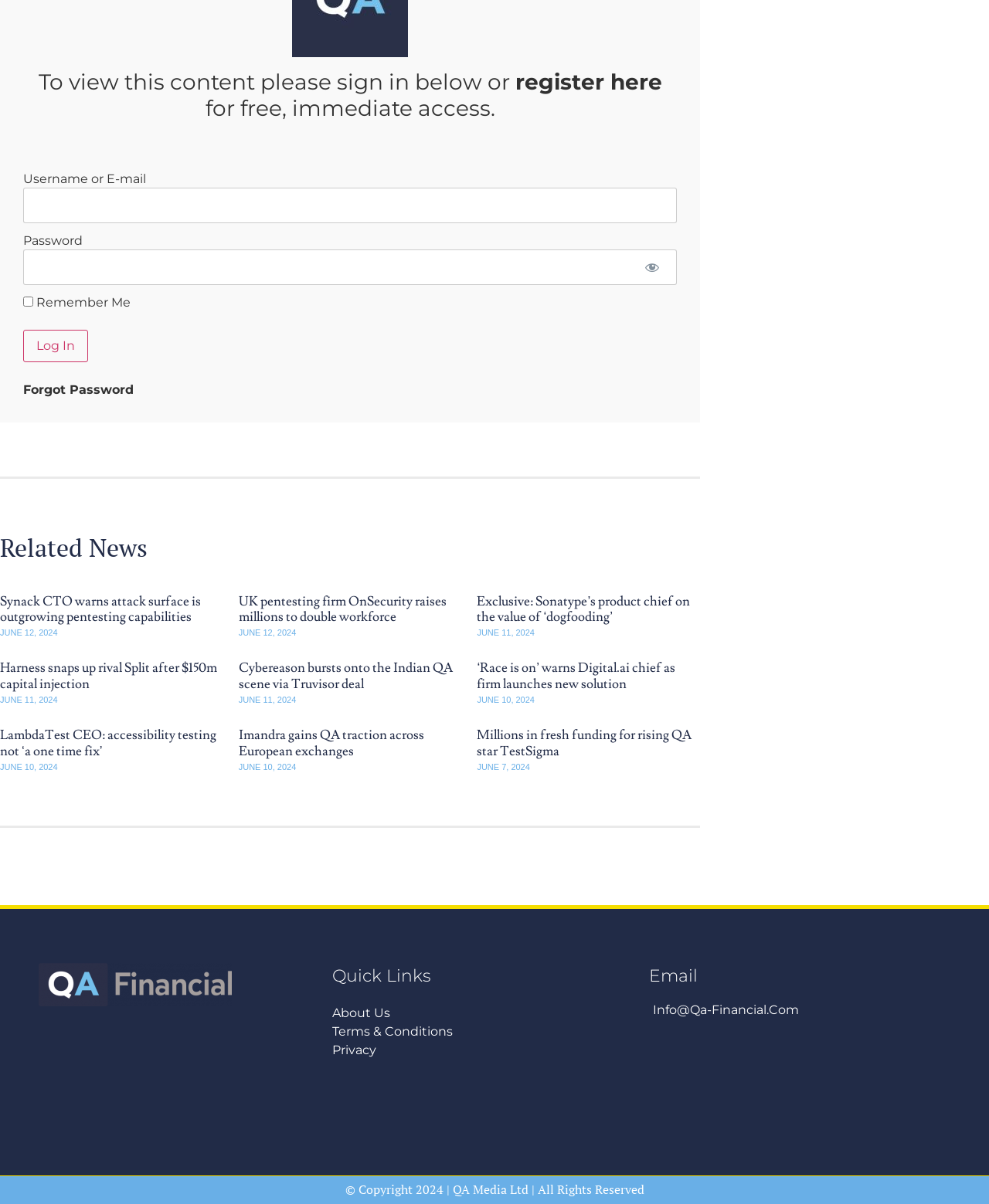Identify the bounding box coordinates of the part that should be clicked to carry out this instruction: "log in".

[0.023, 0.274, 0.089, 0.301]